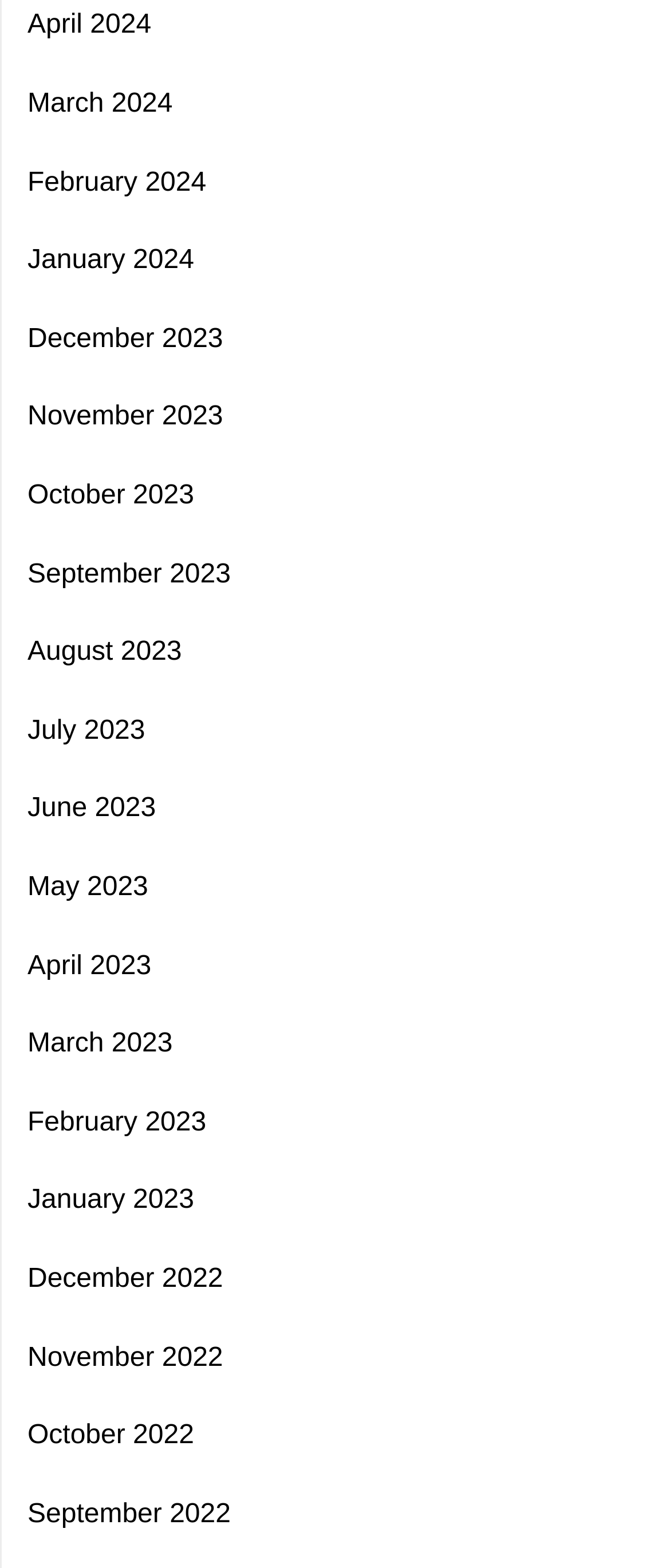Determine the bounding box coordinates of the area to click in order to meet this instruction: "check December 2022".

[0.041, 0.802, 0.333, 0.83]